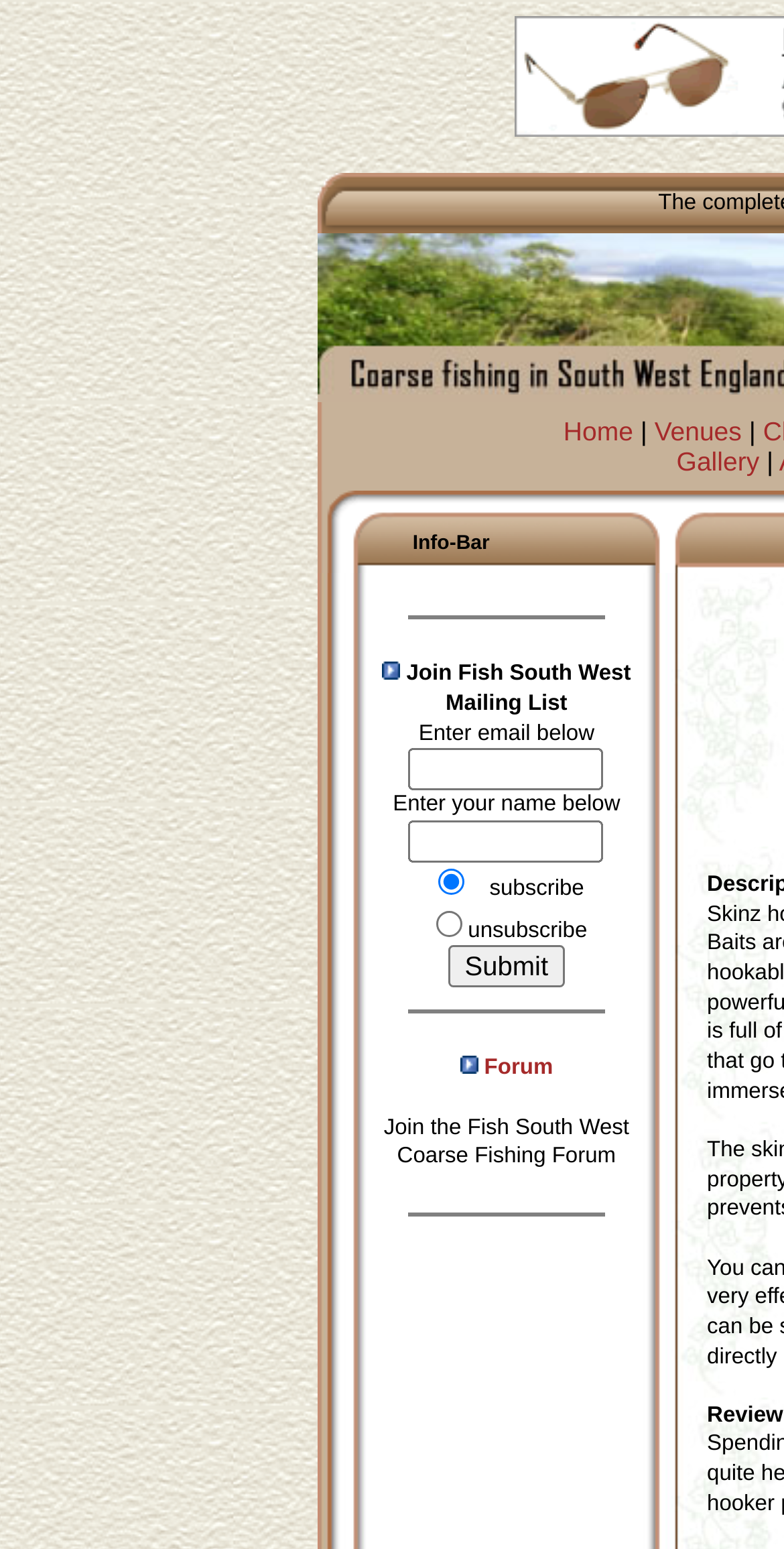Predict the bounding box of the UI element that fits this description: "parent_node: Enter email below name="email"".

[0.522, 0.483, 0.77, 0.511]